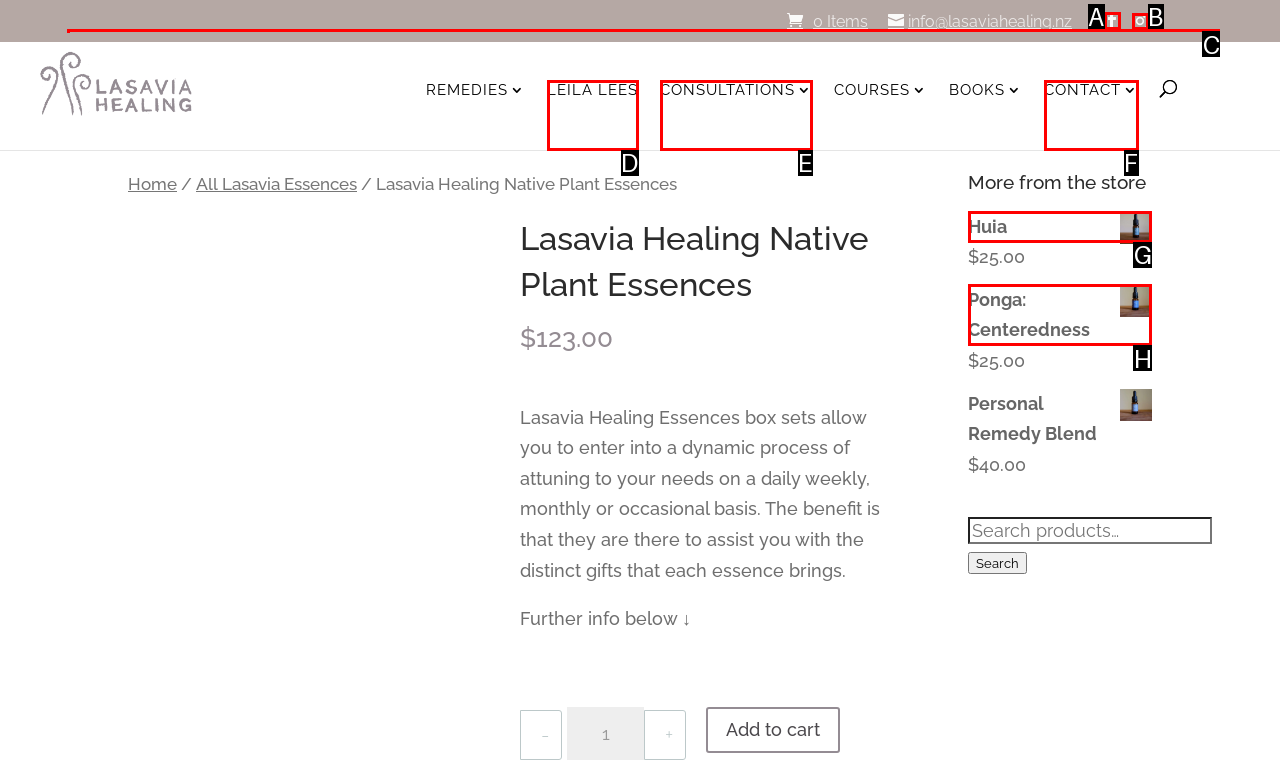Please indicate which option's letter corresponds to the task: Search for something by examining the highlighted elements in the screenshot.

C